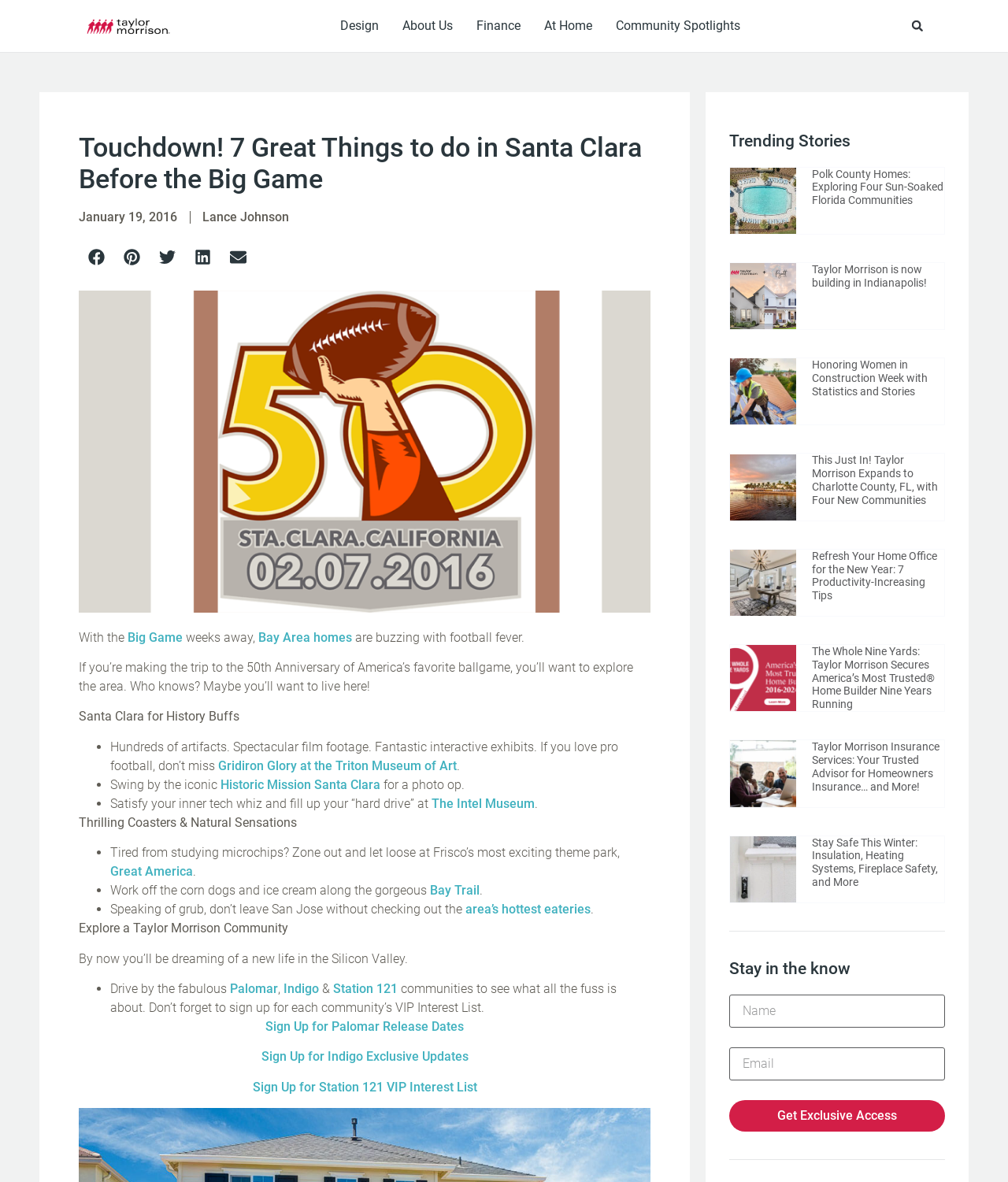Please specify the bounding box coordinates in the format (top-left x, top-left y, bottom-right x, bottom-right y), with all values as floating point numbers between 0 and 1. Identify the bounding box of the UI element described by: Station 121

[0.33, 0.83, 0.395, 0.843]